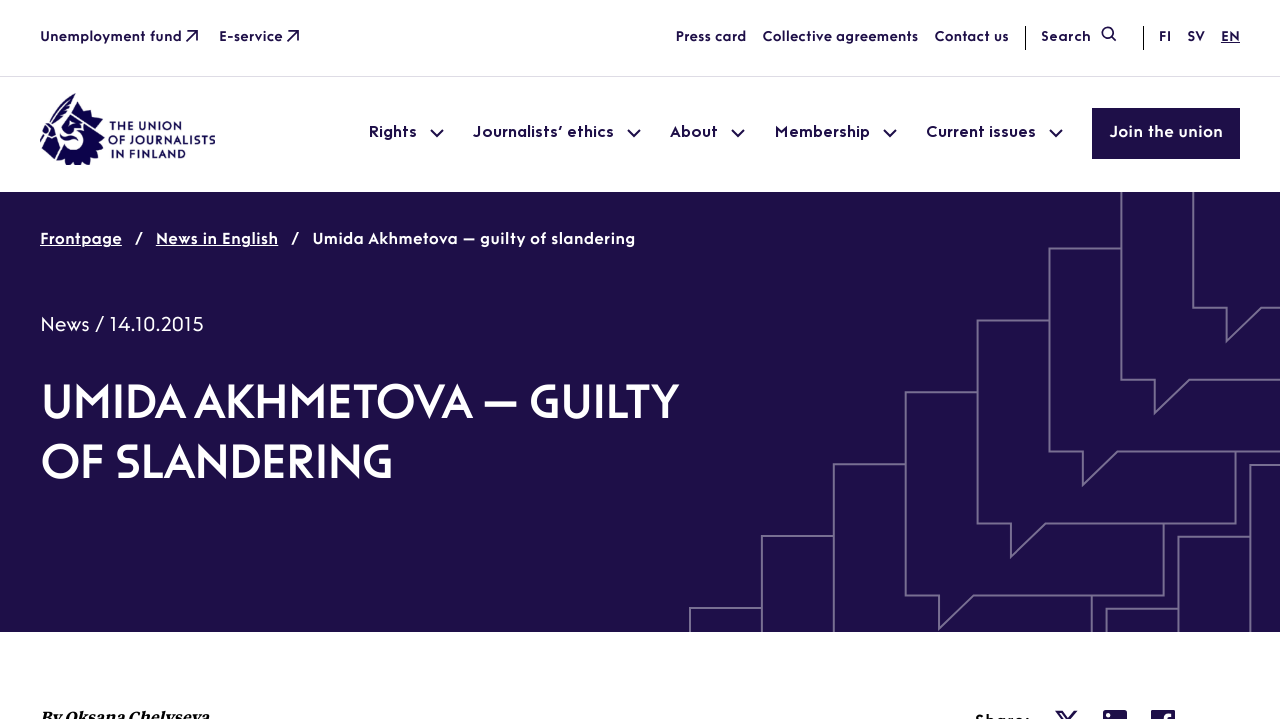What type of organization is this webpage about?
Give a single word or phrase answer based on the content of the image.

Journalists' union